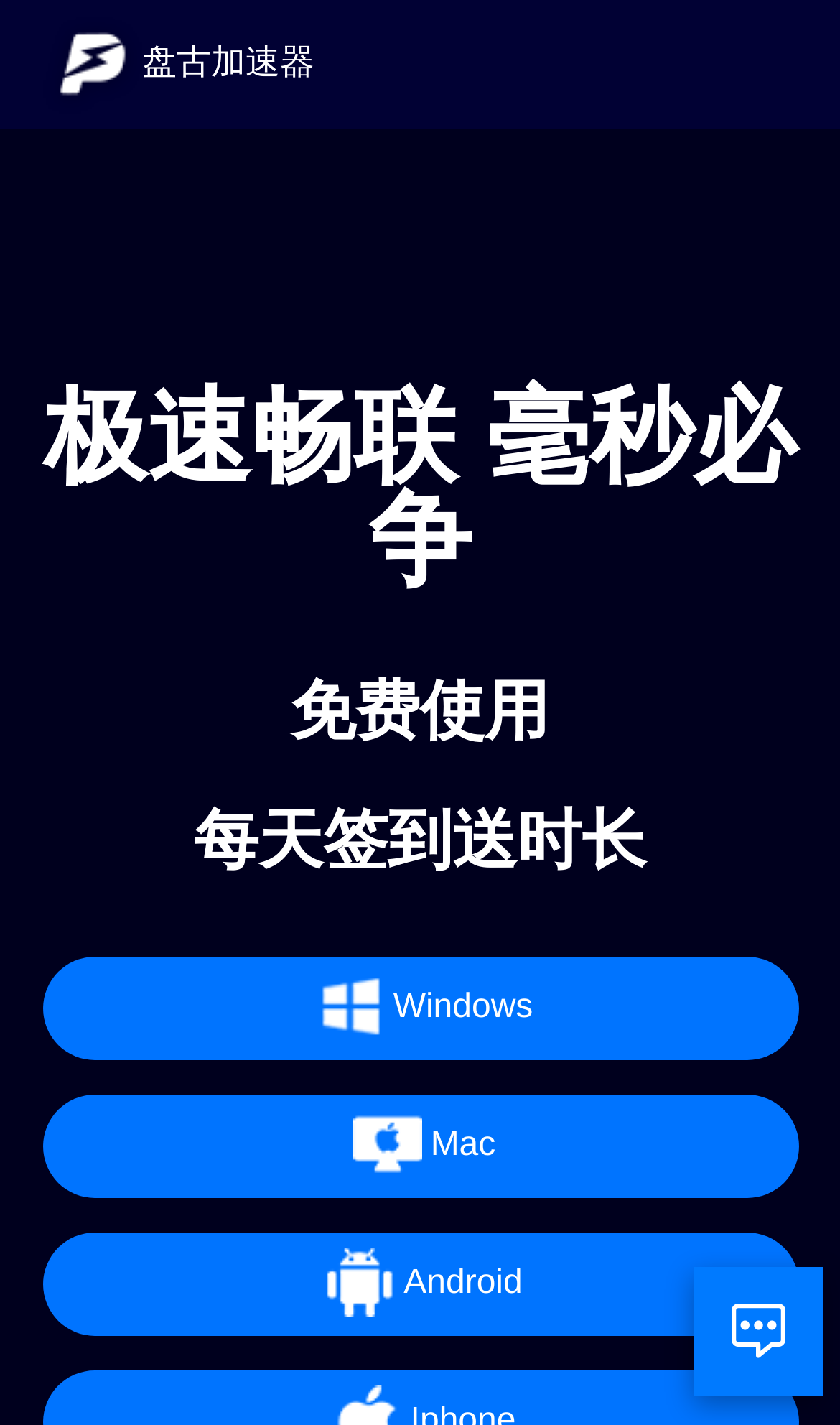What is the daily reward for using this accelerator?
Kindly give a detailed and elaborate answer to the question.

The heading '每天签到送时长' suggests that users who sign in daily will receive a reward in the form of additional time length. This implies that the service has a daily sign-in system and rewards users for their loyalty.